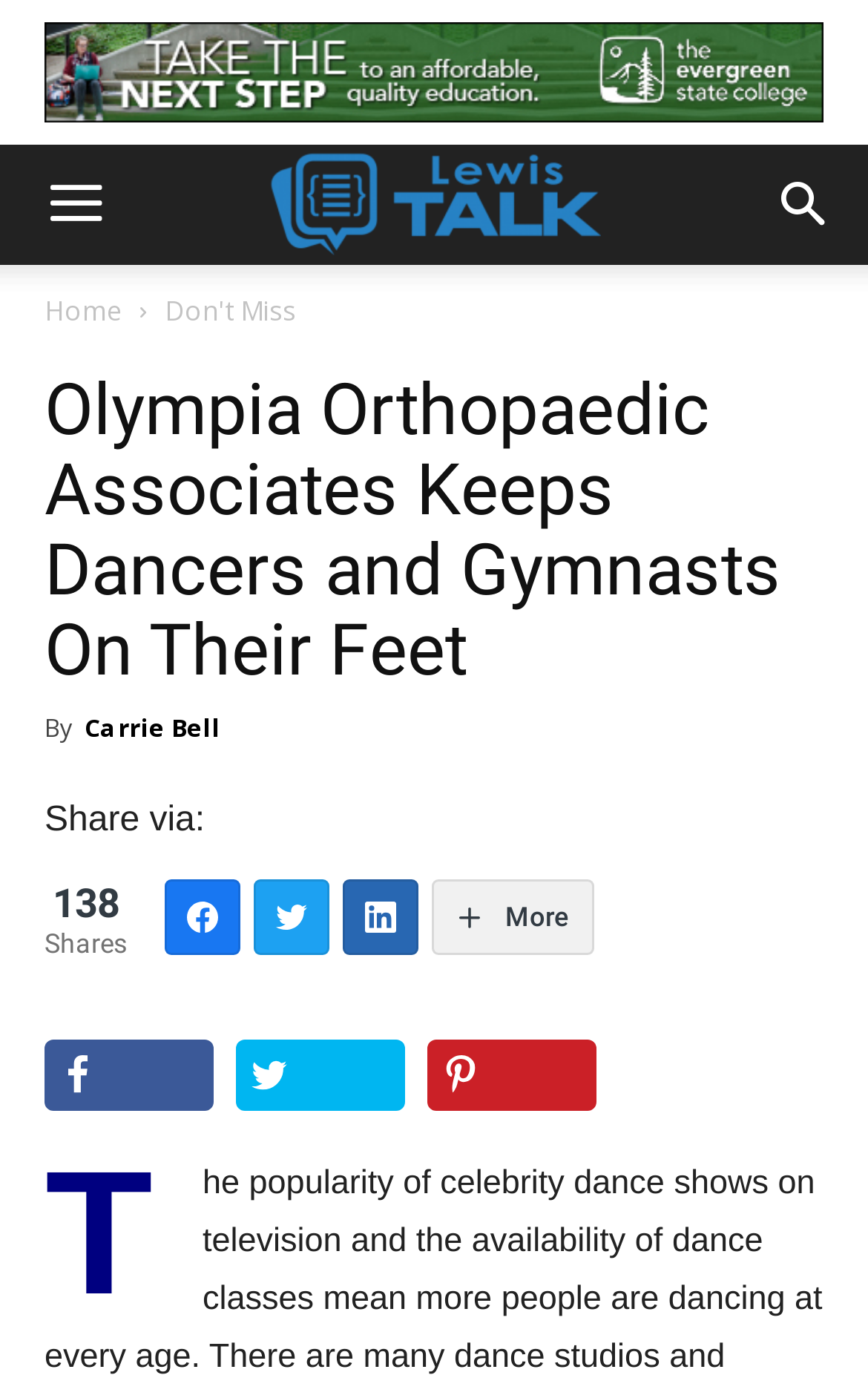Return the bounding box coordinates of the UI element that corresponds to this description: "Carrie Bell". The coordinates must be given as four float numbers in the range of 0 and 1, [left, top, right, bottom].

[0.097, 0.516, 0.254, 0.541]